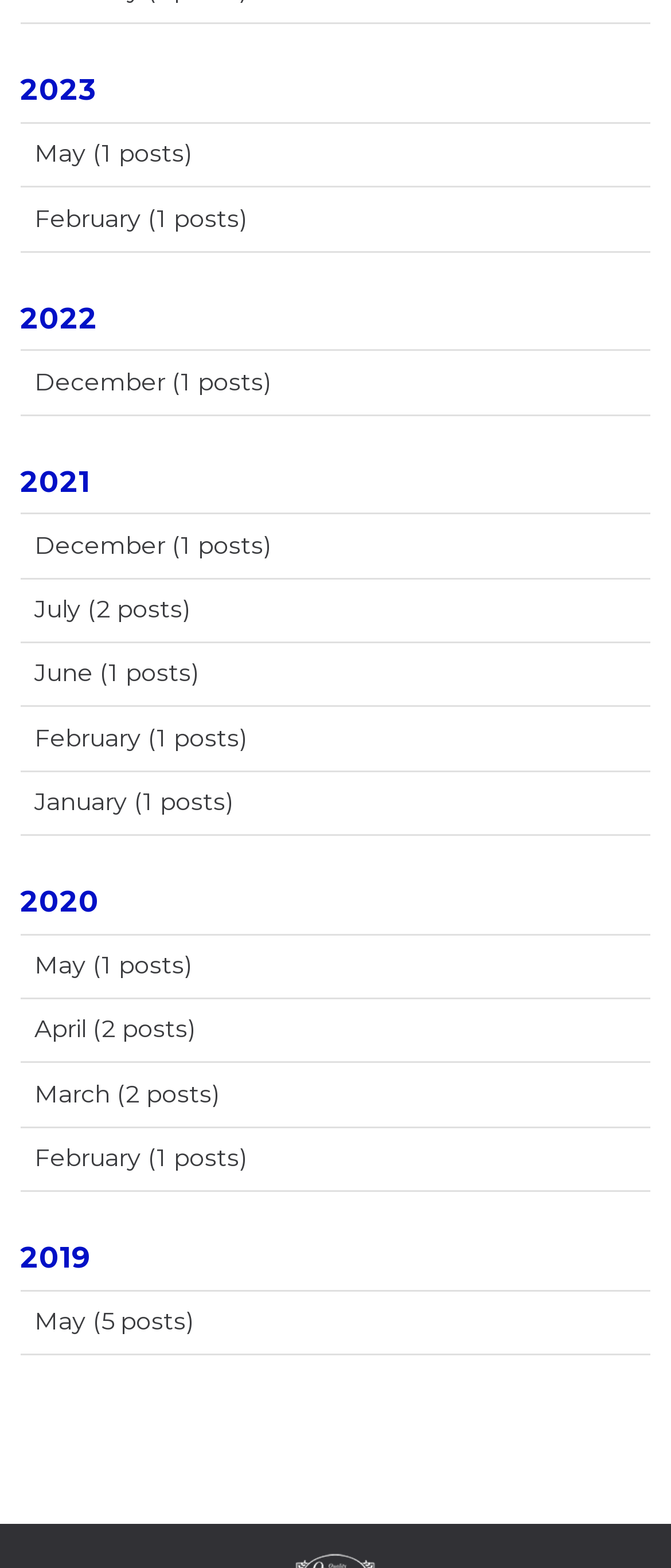Find the bounding box coordinates for the area that should be clicked to accomplish the instruction: "View posts from April 2020".

[0.03, 0.637, 0.97, 0.677]